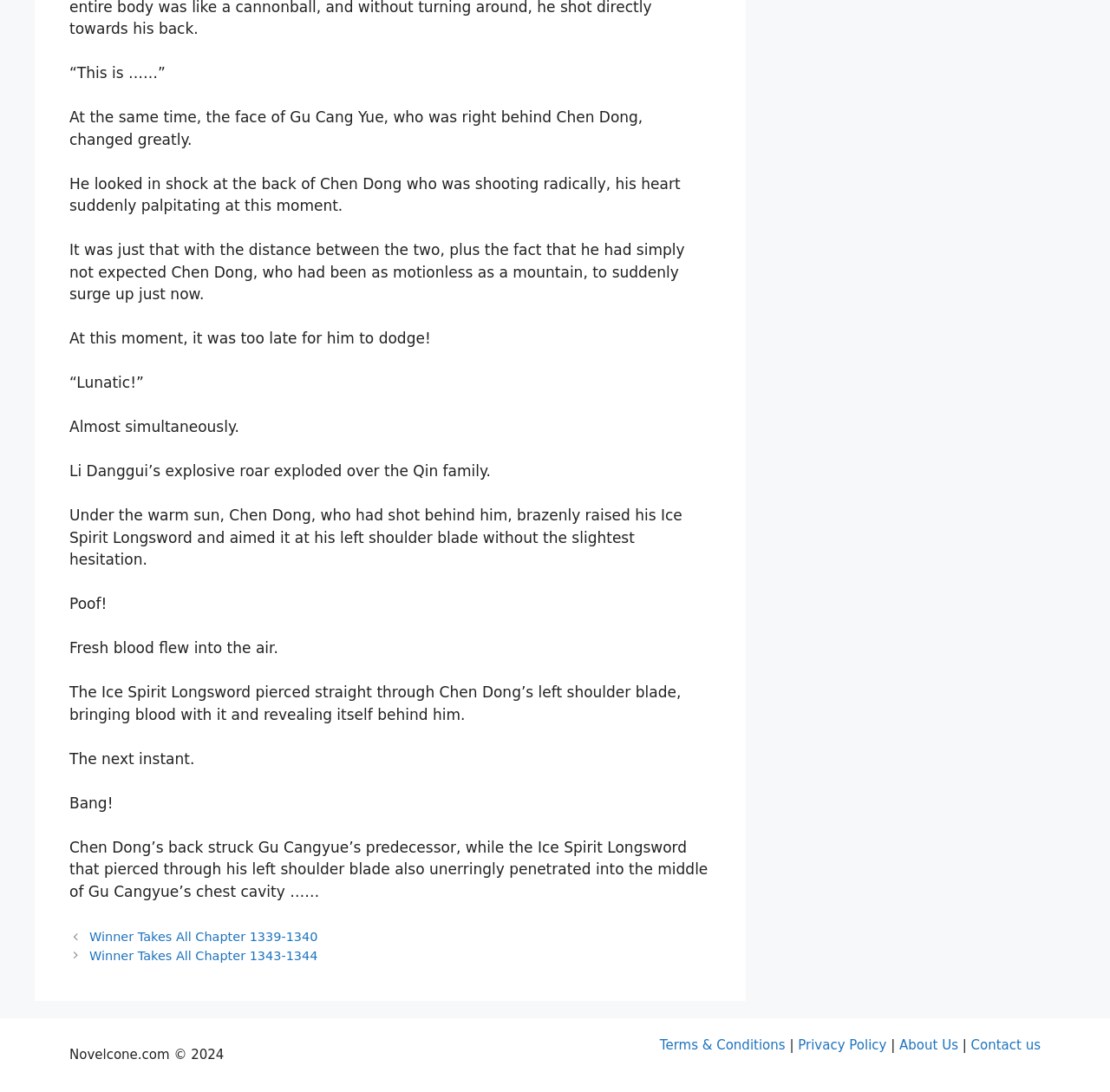Based on the image, give a detailed response to the question: What are the three links available in the footer?

I looked at the footer section and found three links: 'Terms & Conditions', 'Privacy Policy', and 'About Us'.